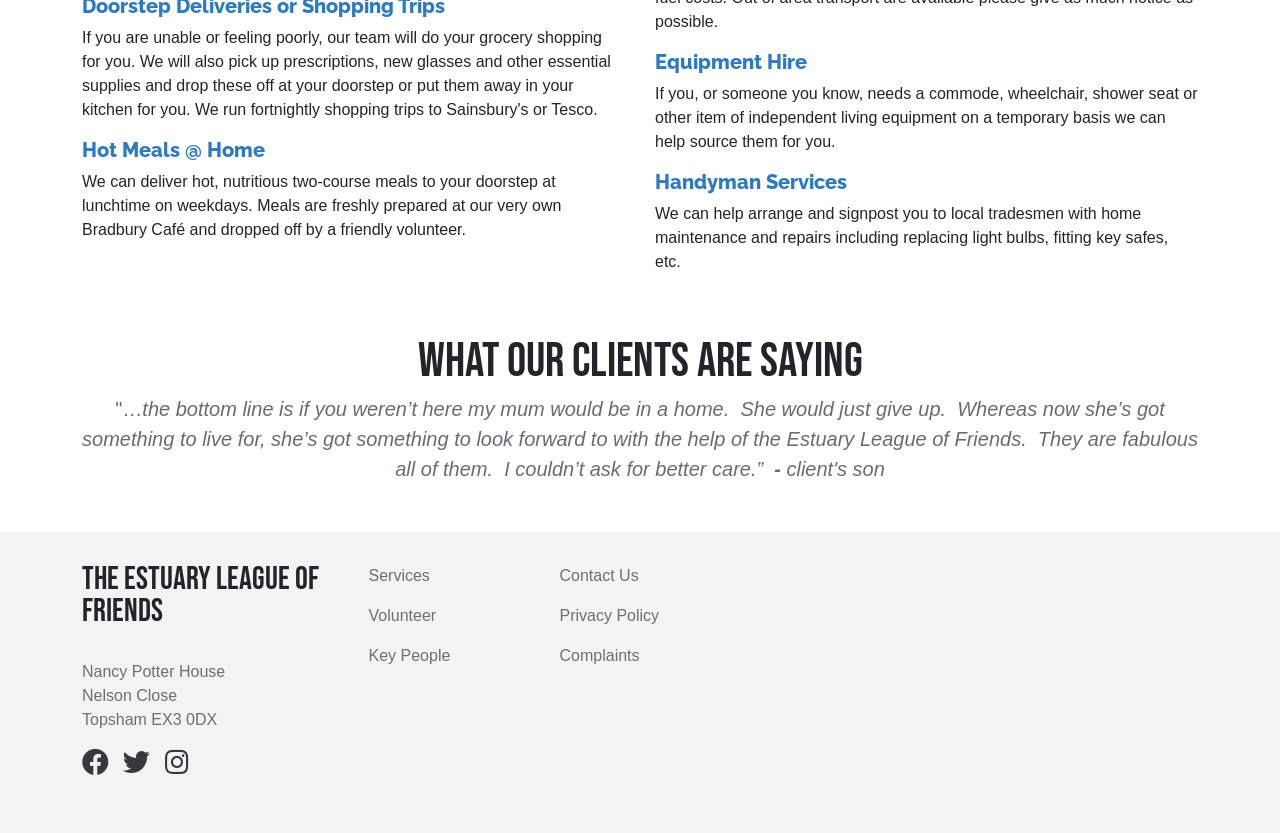Determine the bounding box coordinates of the section I need to click to execute the following instruction: "Read about Hot Meals @ Home". Provide the coordinates as four float numbers between 0 and 1, i.e., [left, top, right, bottom].

[0.064, 0.165, 0.488, 0.194]